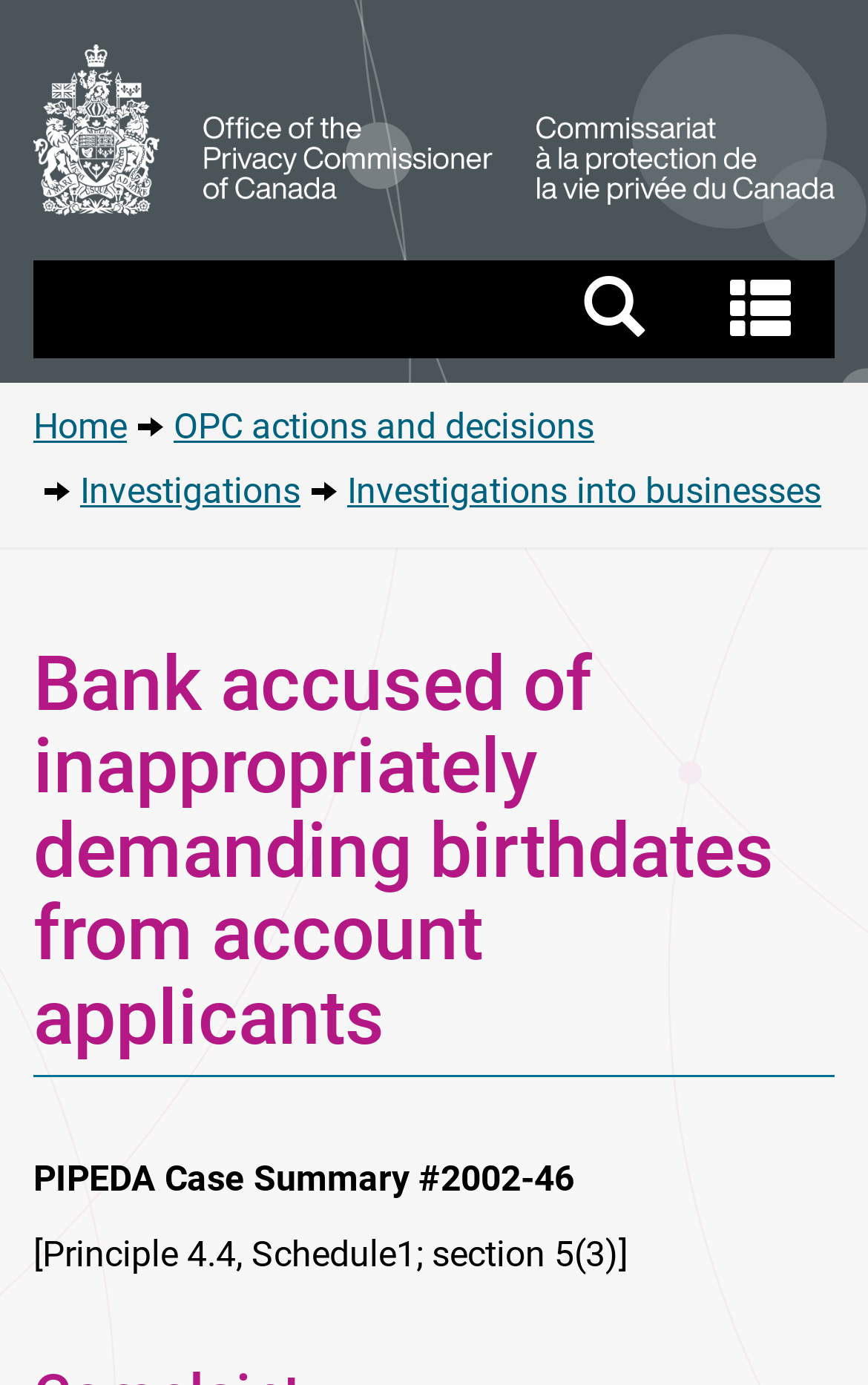Locate the UI element described as follows: "Home". Return the bounding box coordinates as four float numbers between 0 and 1 in the order [left, top, right, bottom].

[0.038, 0.293, 0.146, 0.324]